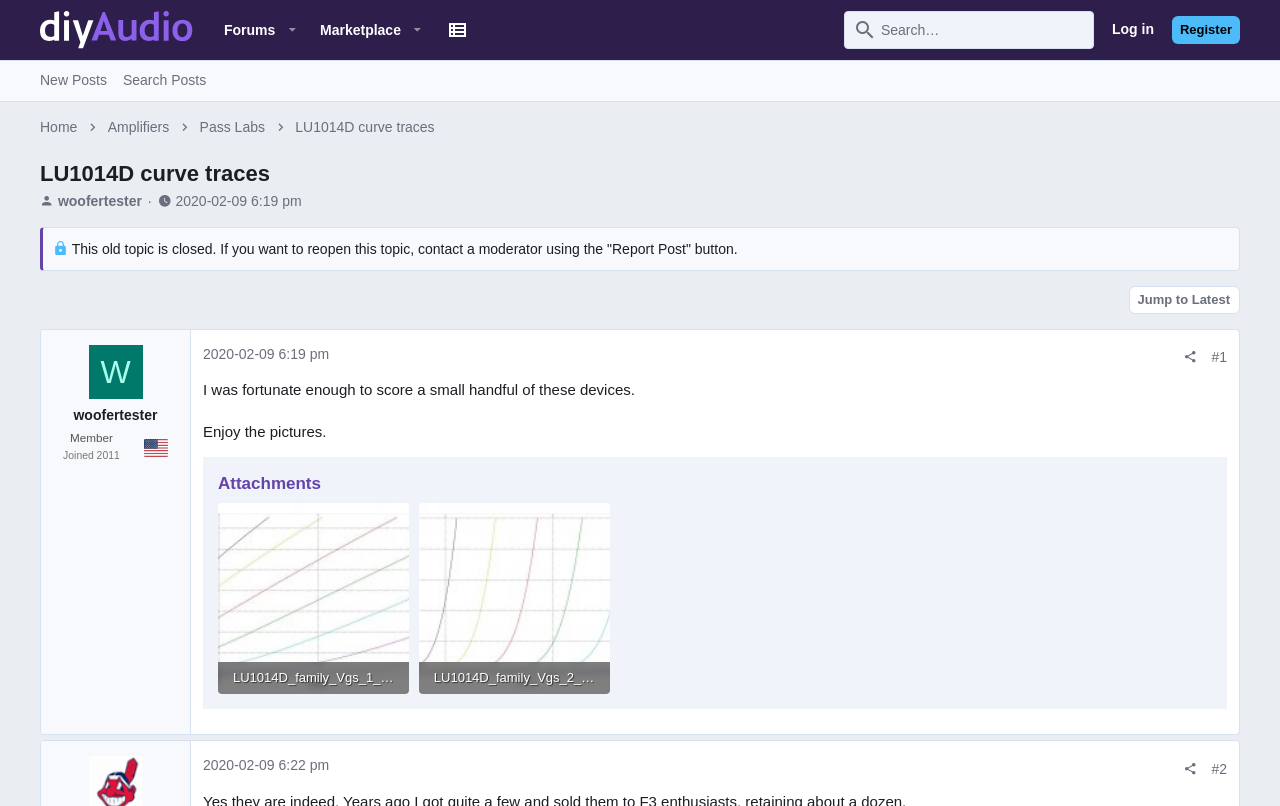Please determine the bounding box coordinates of the section I need to click to accomplish this instruction: "Search for something".

[0.66, 0.015, 0.854, 0.06]